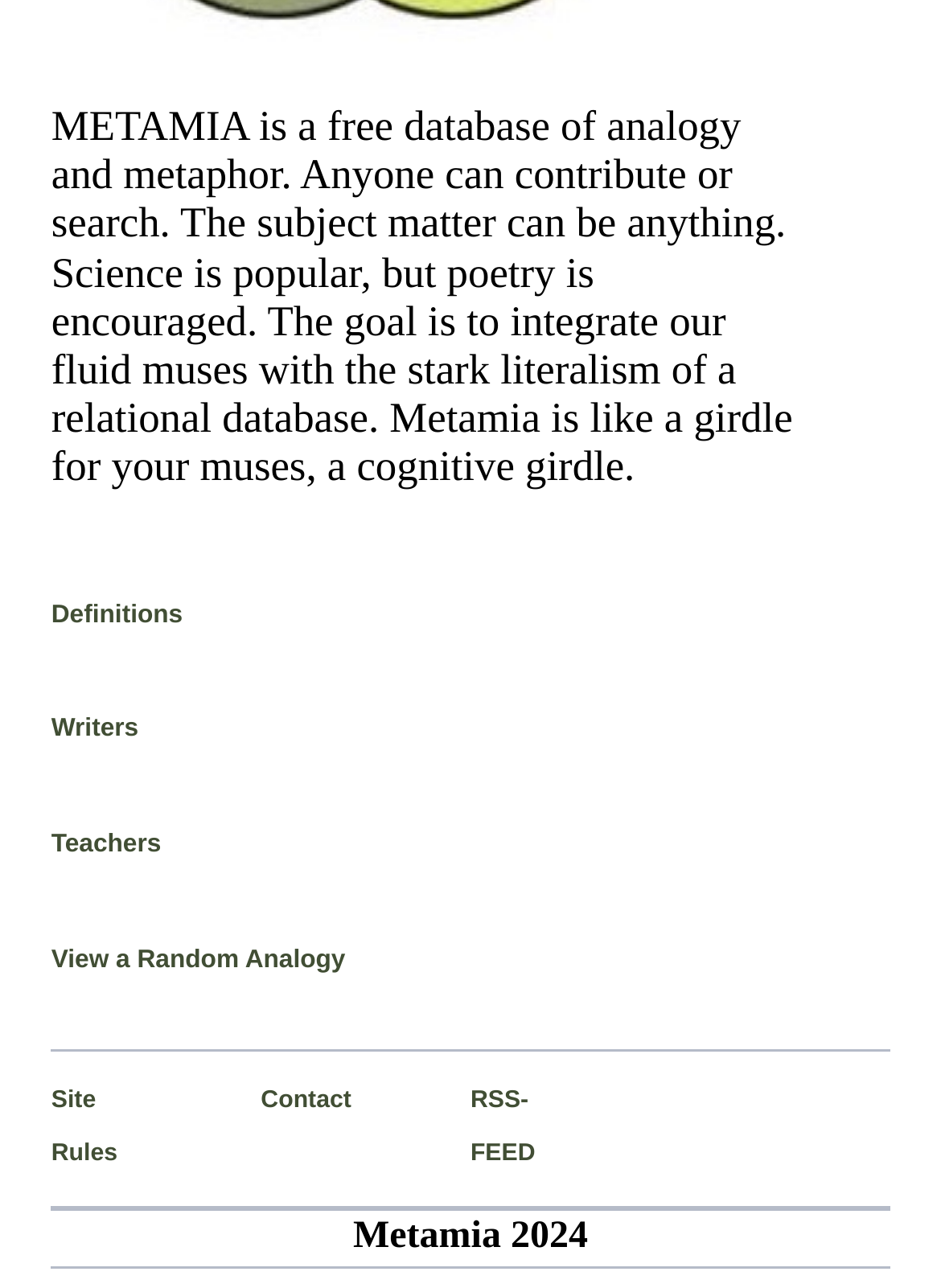Answer the question with a single word or phrase: 
What is the purpose of Metamia?

Integrate muses with relational database